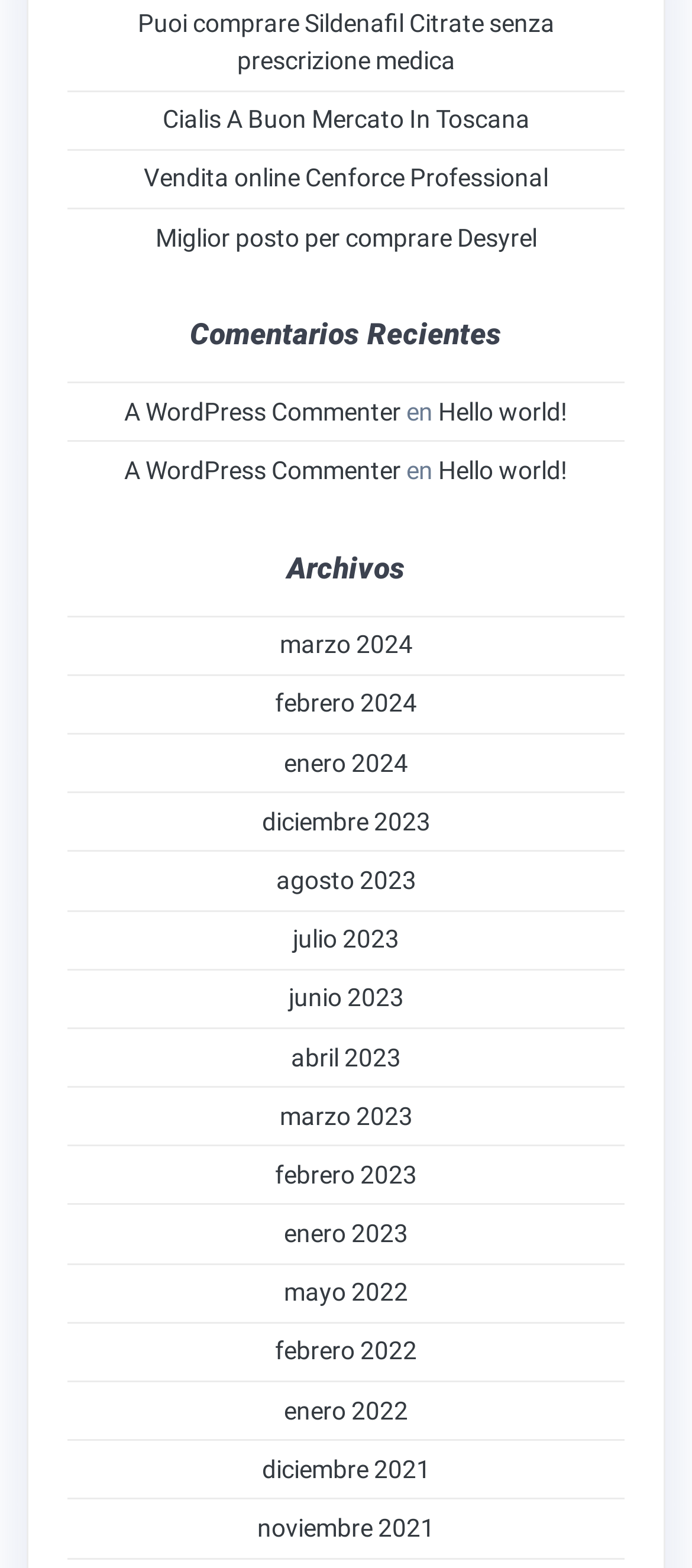Using the information shown in the image, answer the question with as much detail as possible: How many links are there under 'Archivos'?

I counted the number of links under the 'Archivos' heading, starting from 'marzo 2024' to 'noviembre 2021', and found a total of 18 links.